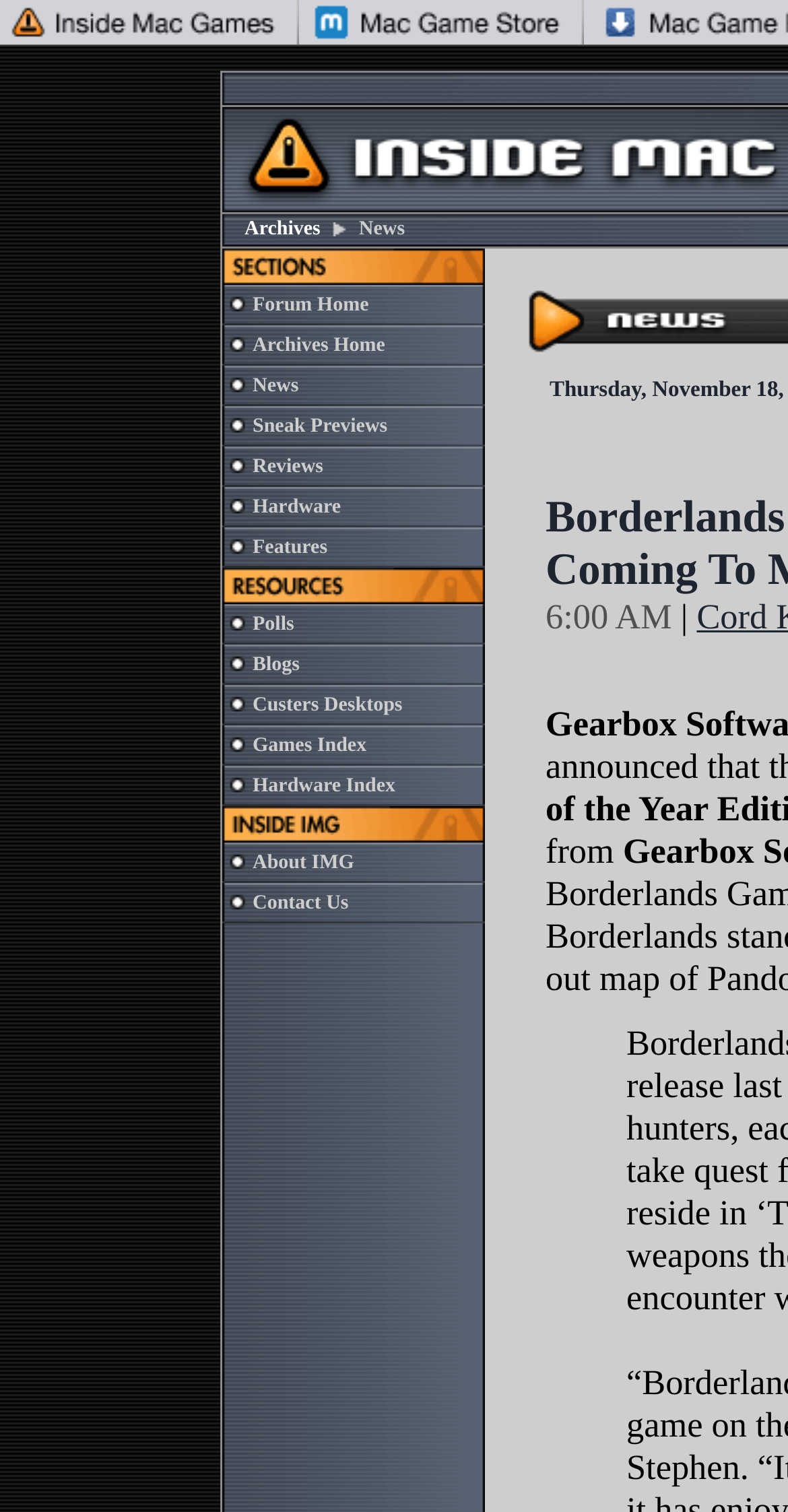What is the name of the section that contains news about Mac games?
Based on the image, provide your answer in one word or phrase.

News